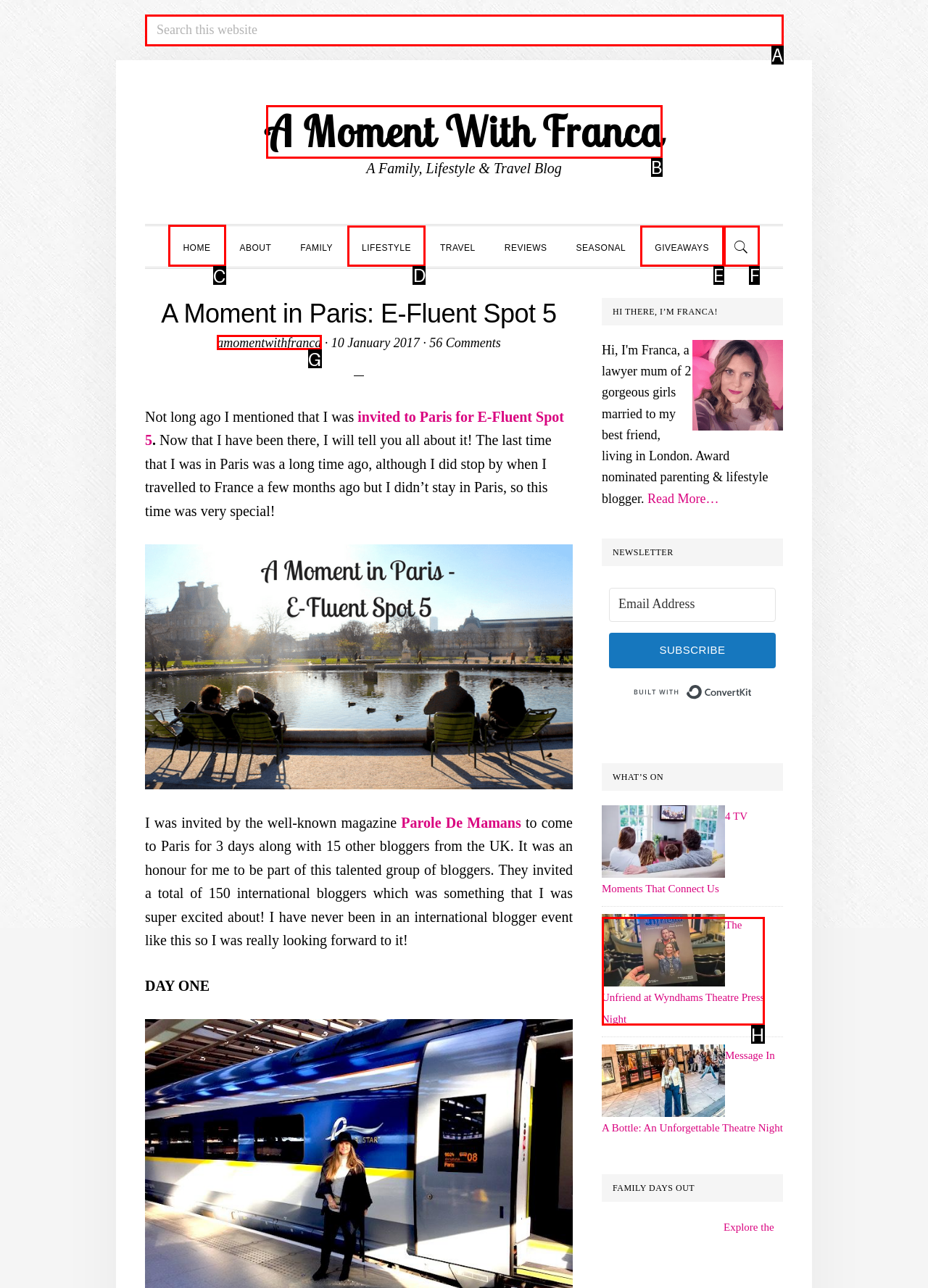From the given options, indicate the letter that corresponds to the action needed to complete this task: Go to HOME page. Respond with only the letter.

C